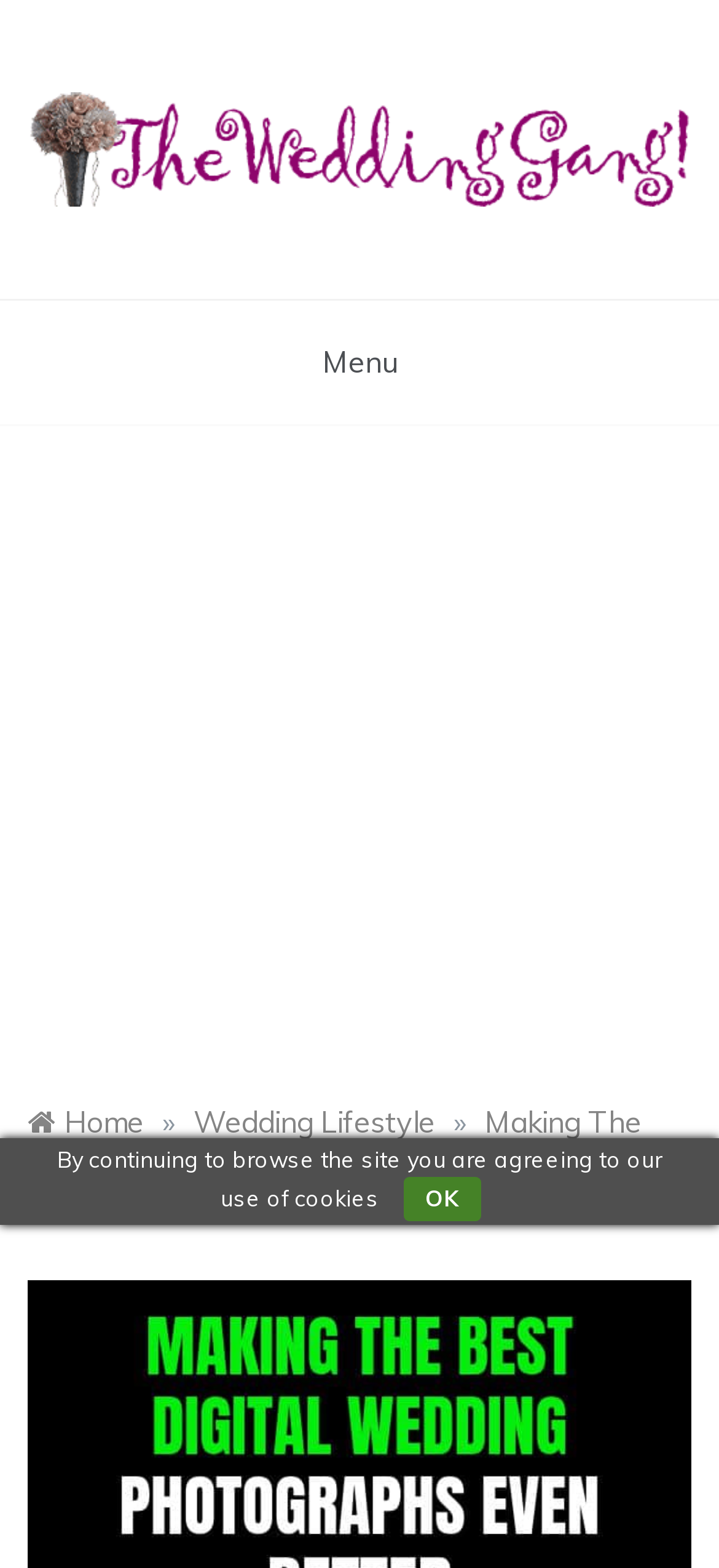Please examine the image and answer the question with a detailed explanation:
How many links are in the 'Breadcrumbs' navigation?

I counted the number of link elements within the navigation element with the label 'Breadcrumbs' and found three links.